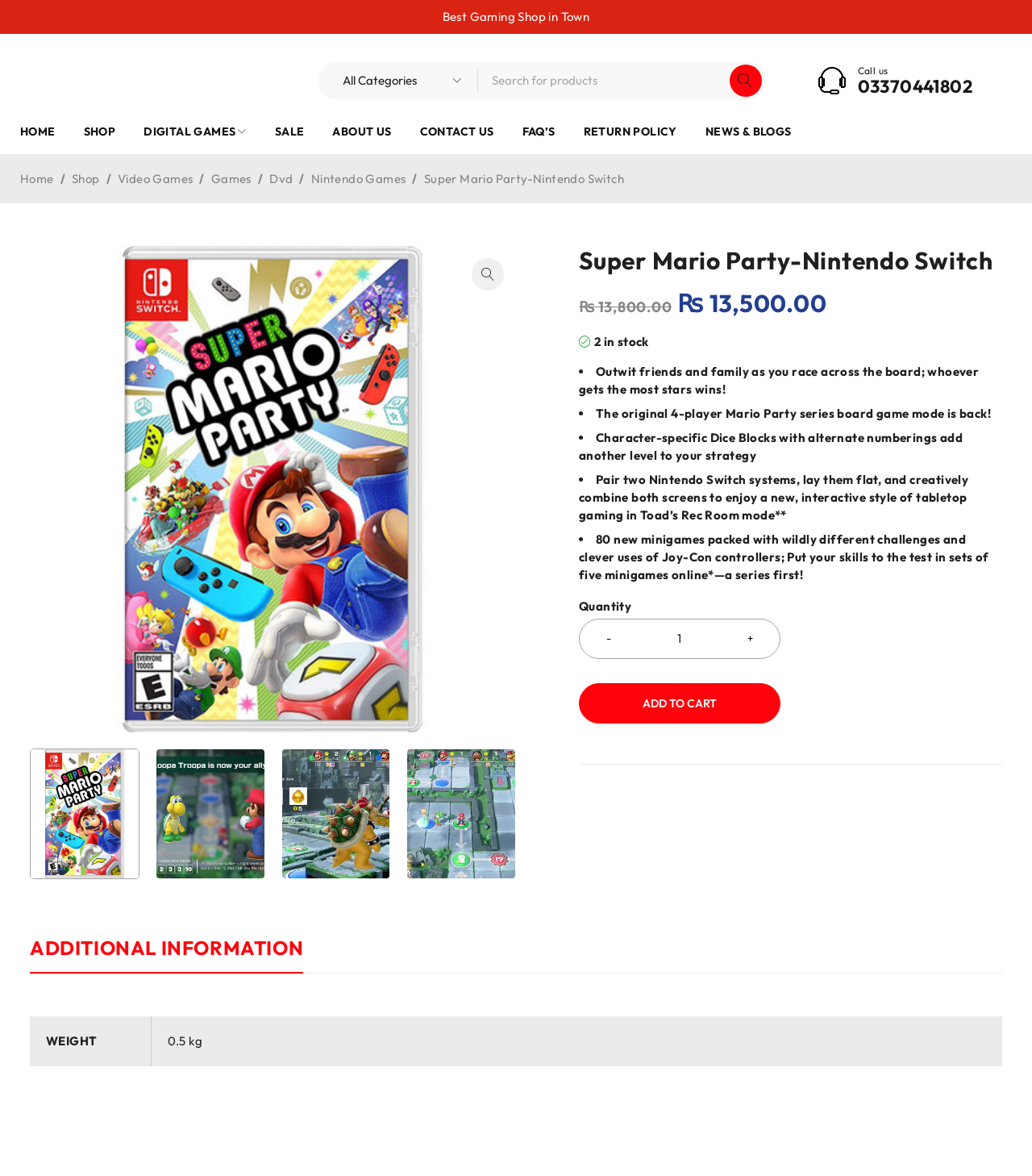Locate the bounding box coordinates of the region to be clicked to comply with the following instruction: "Add to cart". The coordinates must be four float numbers between 0 and 1, in the form [left, top, right, bottom].

[0.561, 0.581, 0.756, 0.615]